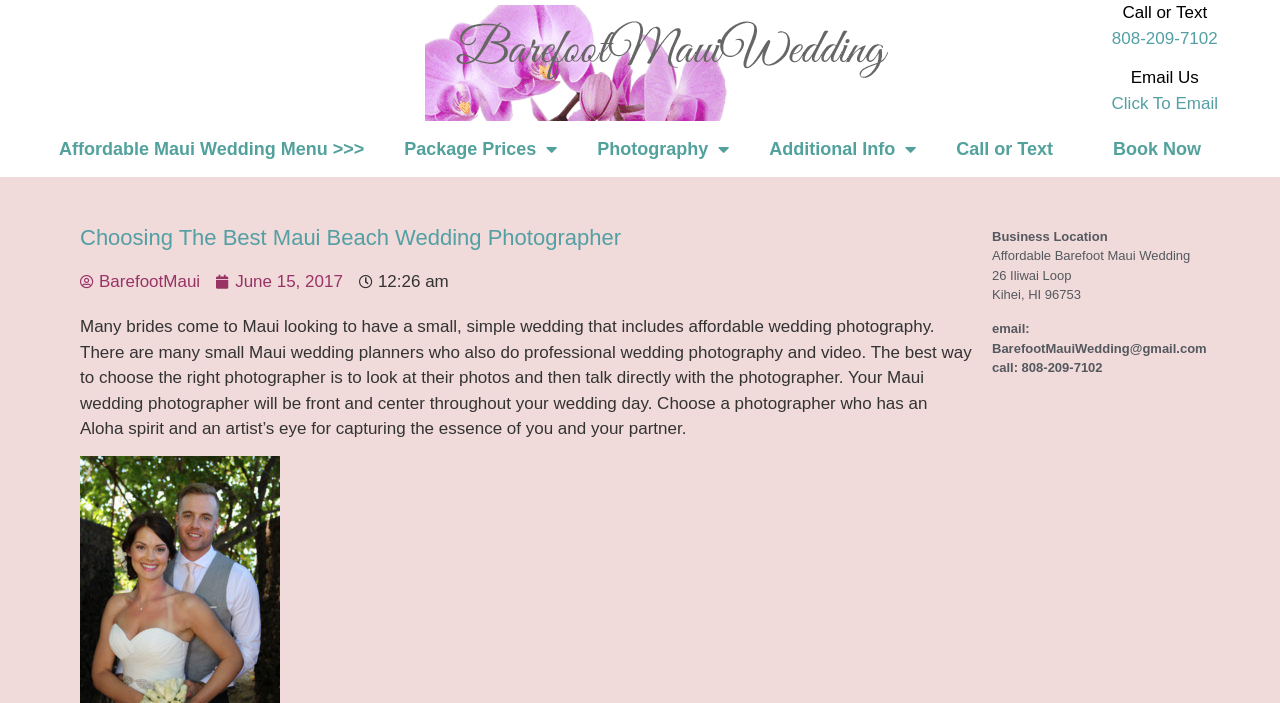Please find the bounding box coordinates of the clickable region needed to complete the following instruction: "Book now". The bounding box coordinates must consist of four float numbers between 0 and 1, i.e., [left, top, right, bottom].

[0.854, 0.179, 0.954, 0.244]